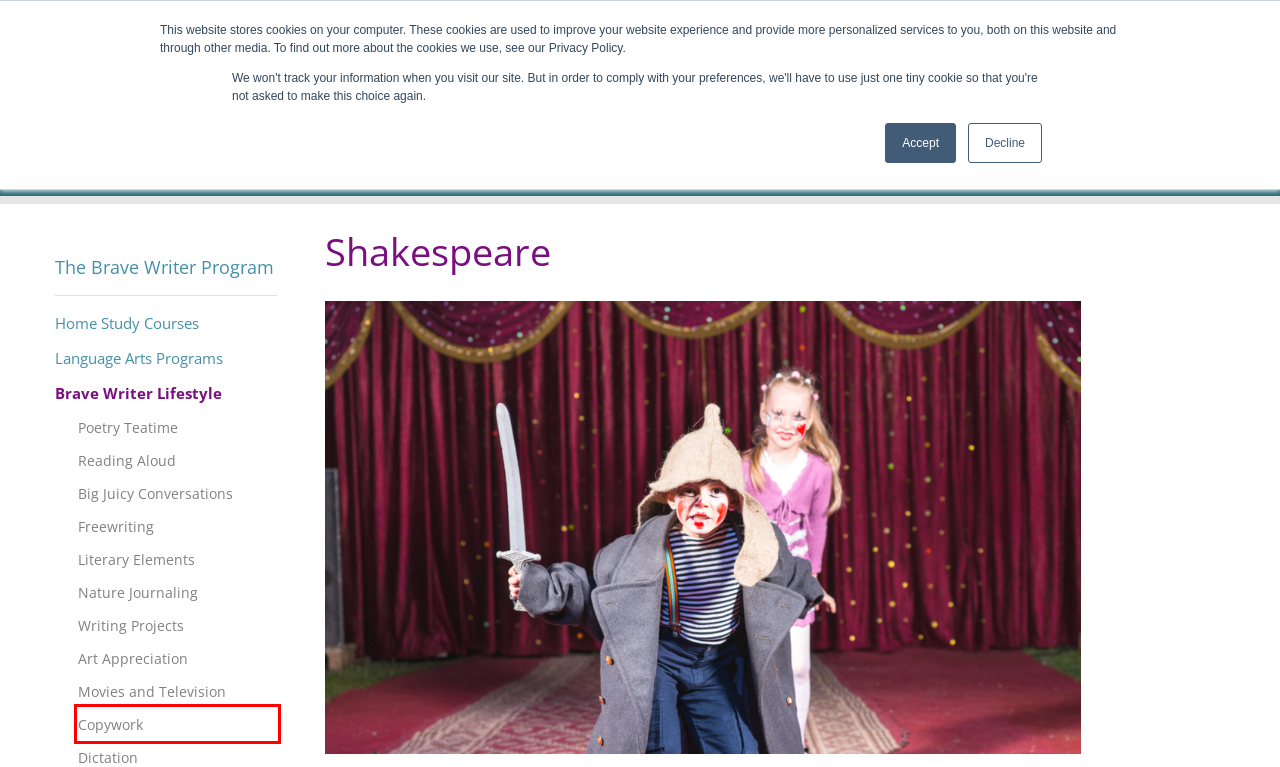You are provided with a screenshot of a webpage where a red rectangle bounding box surrounds an element. Choose the description that best matches the new webpage after clicking the element in the red bounding box. Here are the choices:
A. Products | Brave Writer
B. Copywork | Brave Writer
C. Nature Journaling | Brave Writer
D. Big Juicy Conversations | Brave Writer
E. Brave Writer Lifestyle | Brave Writer
F. Poetry Teatime | Brave Writer
G. Reading Aloud | Brave Writer
H. Literary Elements | Brave Writer

B